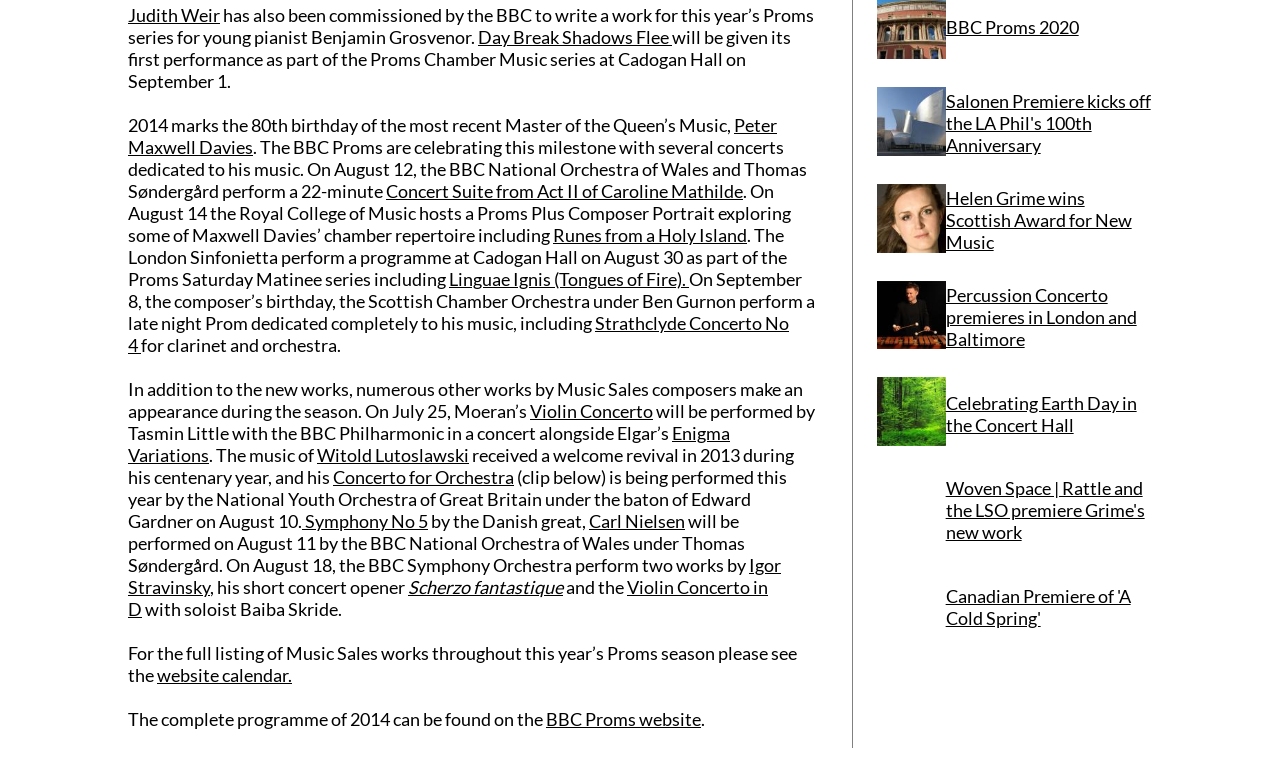Identify the bounding box for the UI element described as: "Concerto for Orchestra". Ensure the coordinates are four float numbers between 0 and 1, formatted as [left, top, right, bottom].

[0.26, 0.616, 0.402, 0.645]